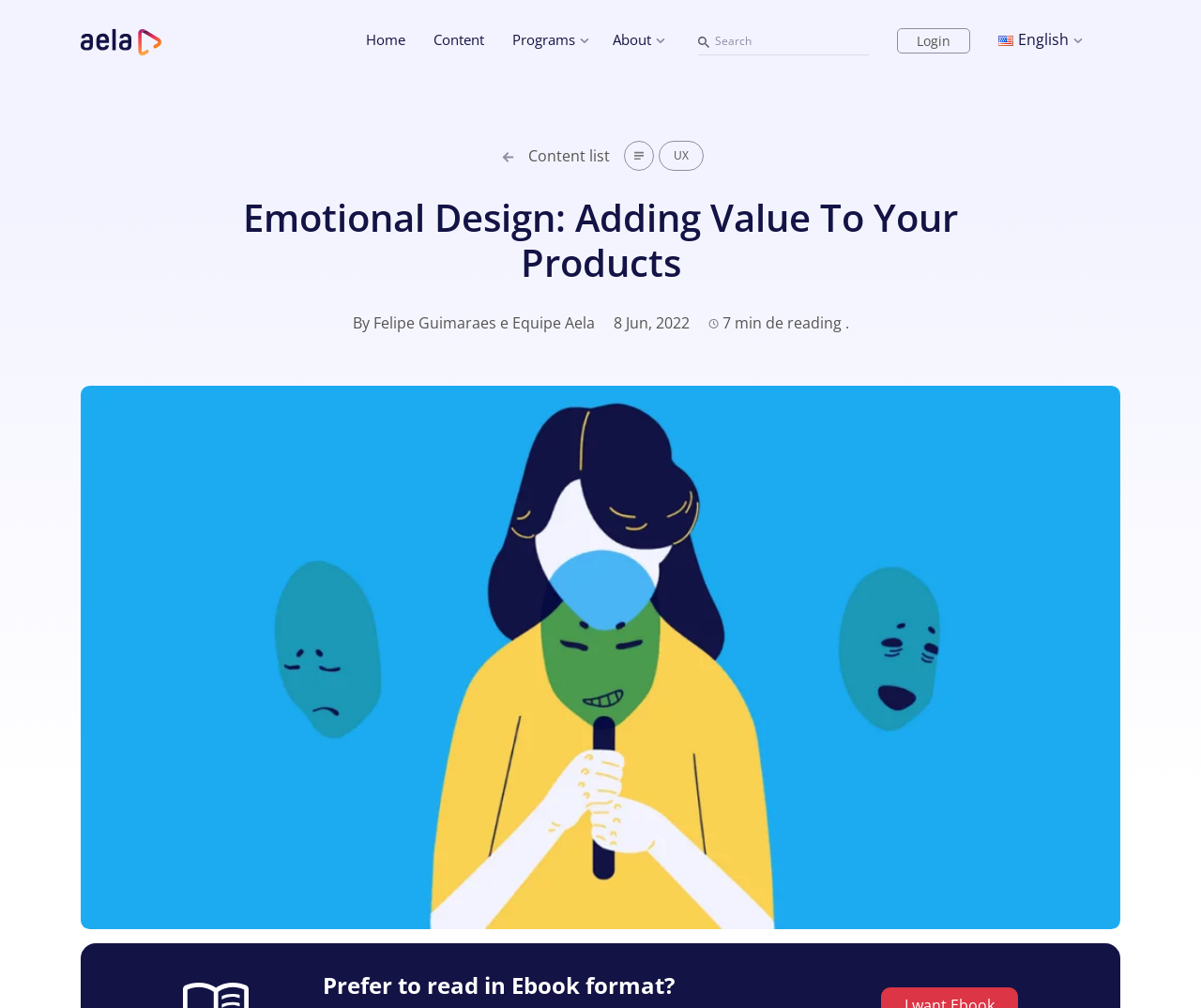Please find the bounding box coordinates of the element's region to be clicked to carry out this instruction: "go to Aela School homepage".

[0.067, 0.03, 0.135, 0.051]